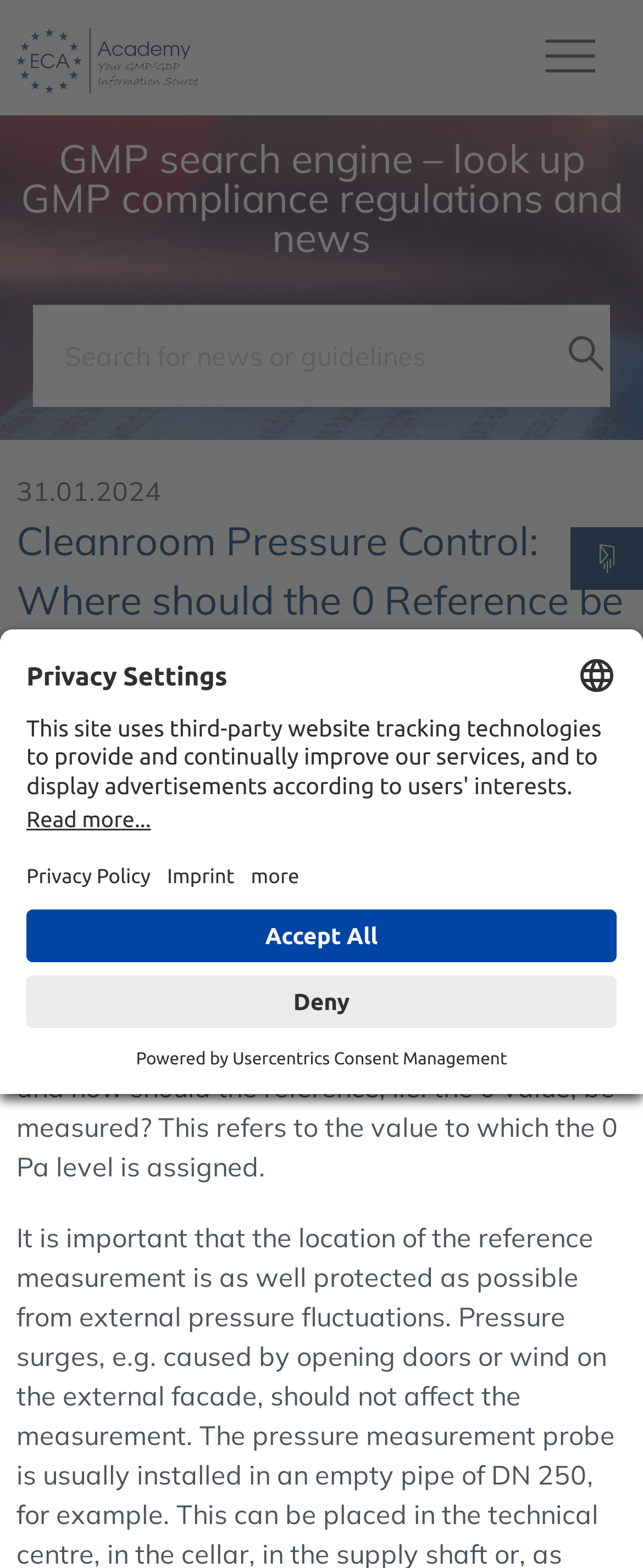Please identify the bounding box coordinates of the area that needs to be clicked to follow this instruction: "Read more about privacy settings".

[0.041, 0.515, 0.959, 0.531]